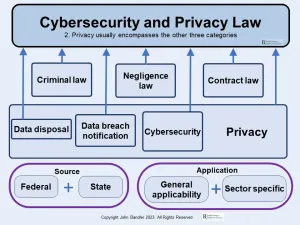Use the information in the screenshot to answer the question comprehensively: What is the source of the laws in the chart?

The chart illustrates that the laws originate from both federal and state sources, emphasizing the diverse regulatory environment in the context of cybersecurity and privacy legislation.